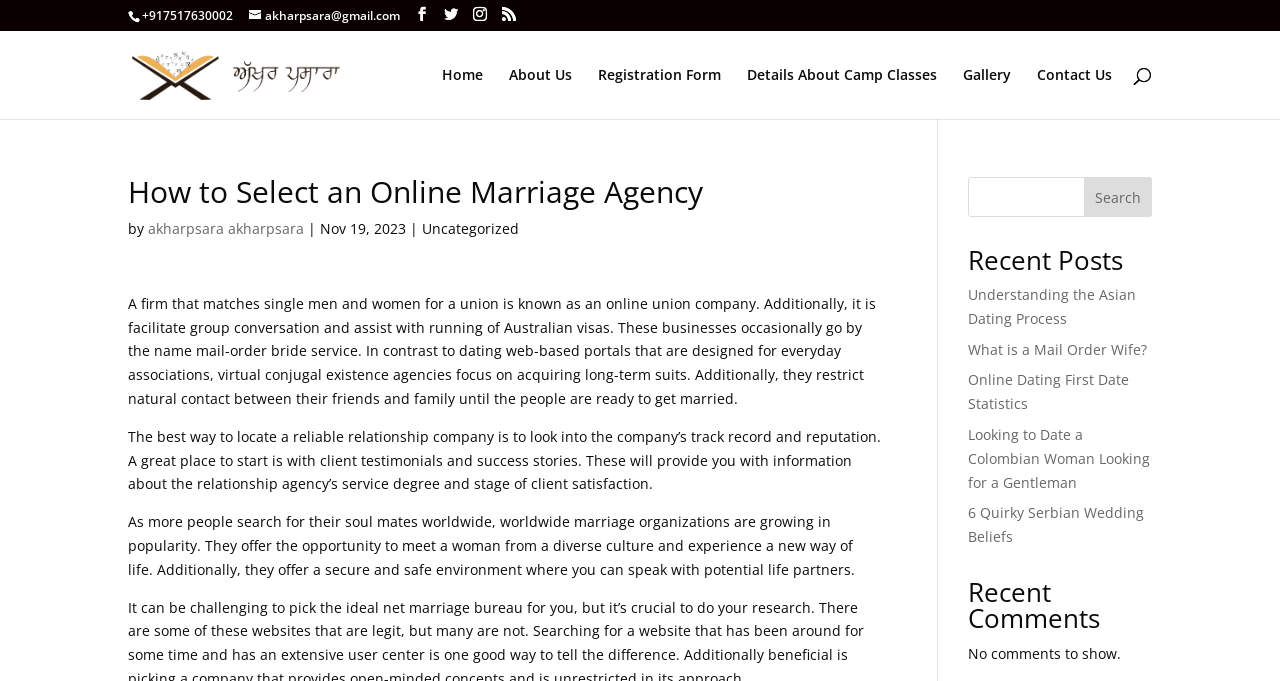Using the element description provided, determine the bounding box coordinates in the format (top-left x, top-left y, bottom-right x, bottom-right y). Ensure that all values are floating point numbers between 0 and 1. Element description: Details About Camp Classes

[0.584, 0.1, 0.732, 0.175]